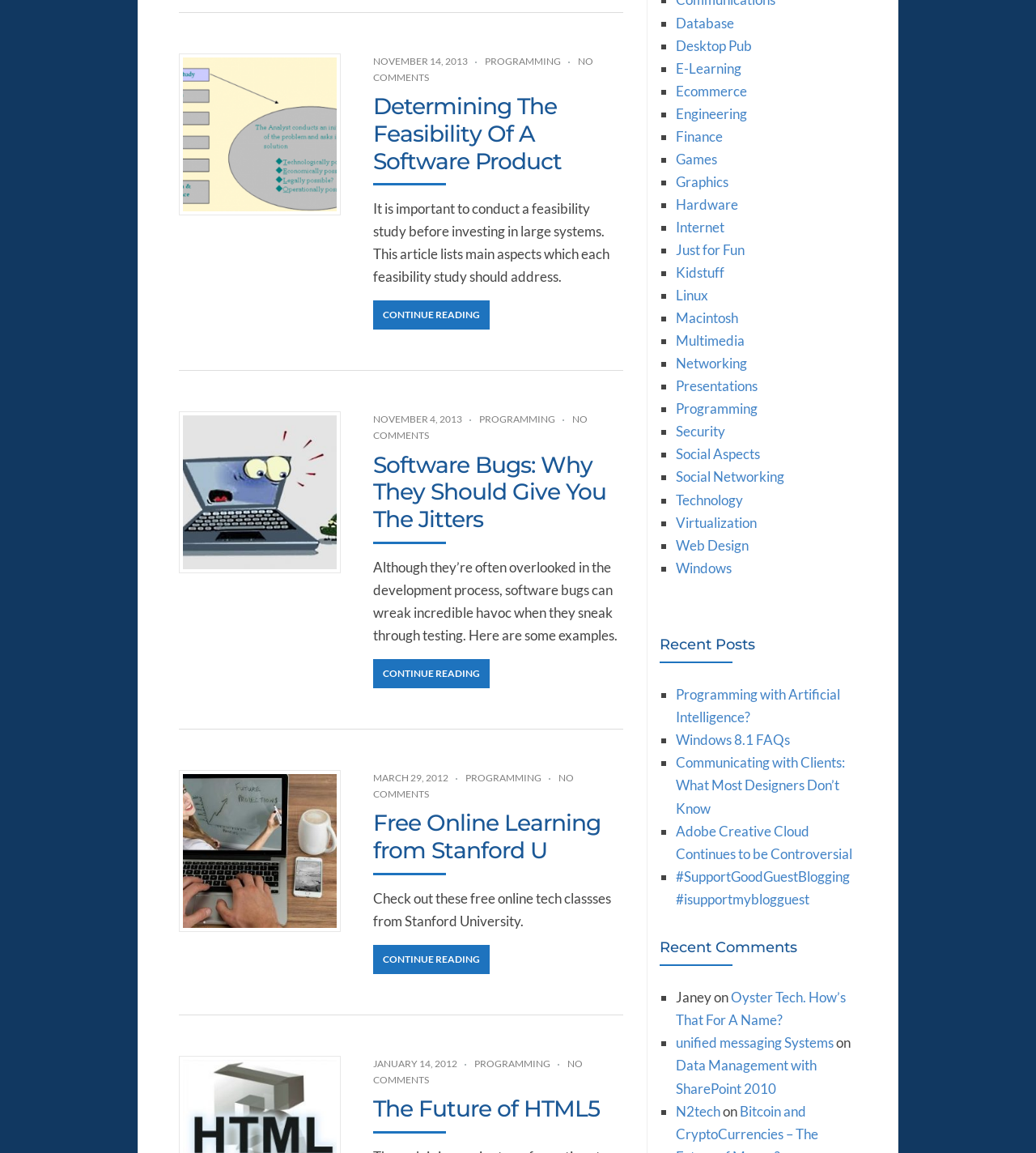Find the bounding box coordinates of the element's region that should be clicked in order to follow the given instruction: "Click on 'Feasibility Study'". The coordinates should consist of four float numbers between 0 and 1, i.e., [left, top, right, bottom].

[0.177, 0.05, 0.325, 0.183]